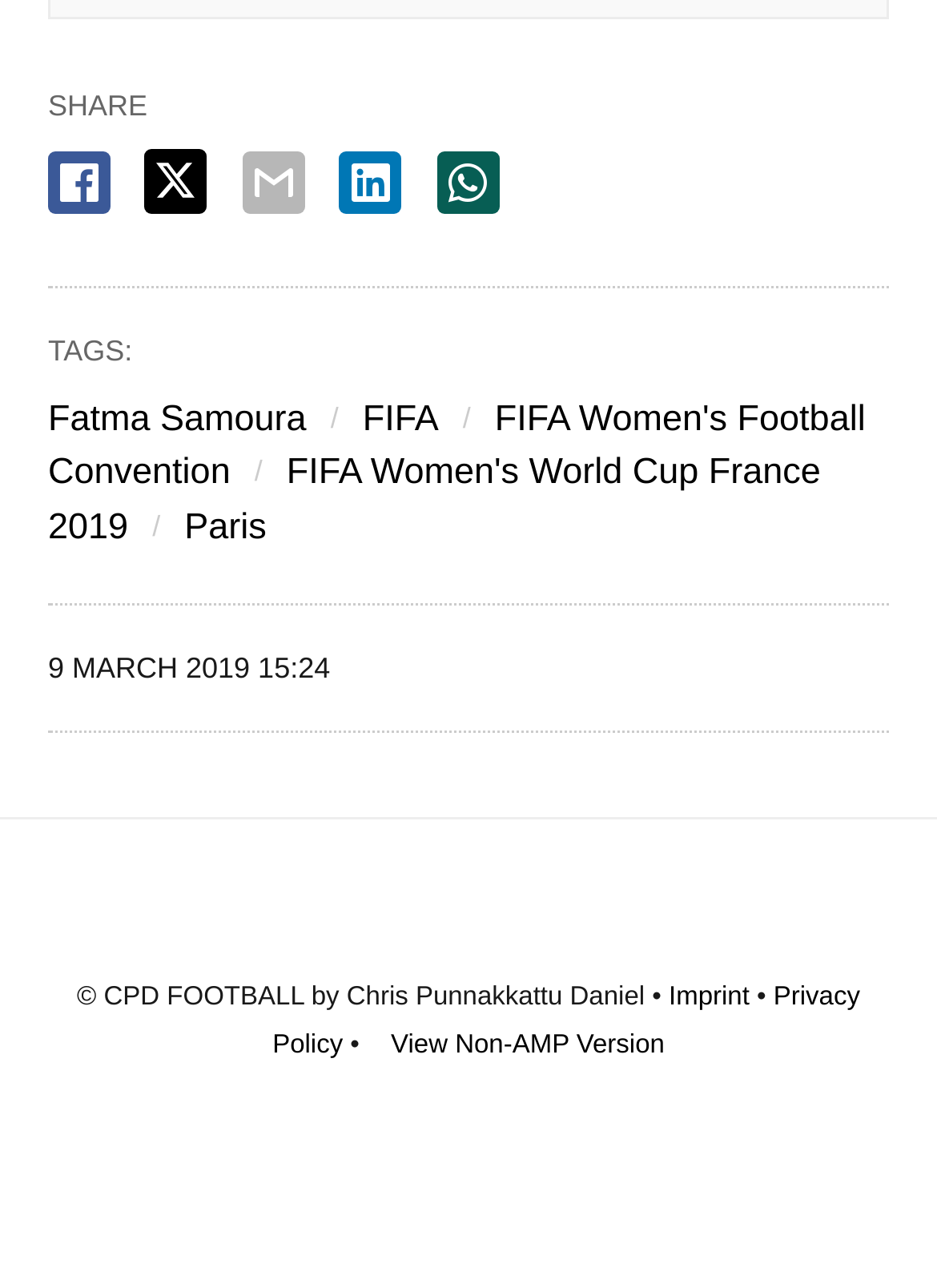Using the provided description Imprint, find the bounding box coordinates for the UI element. Provide the coordinates in (top-left x, top-left y, bottom-right x, bottom-right y) format, ensuring all values are between 0 and 1.

[0.714, 0.764, 0.8, 0.786]